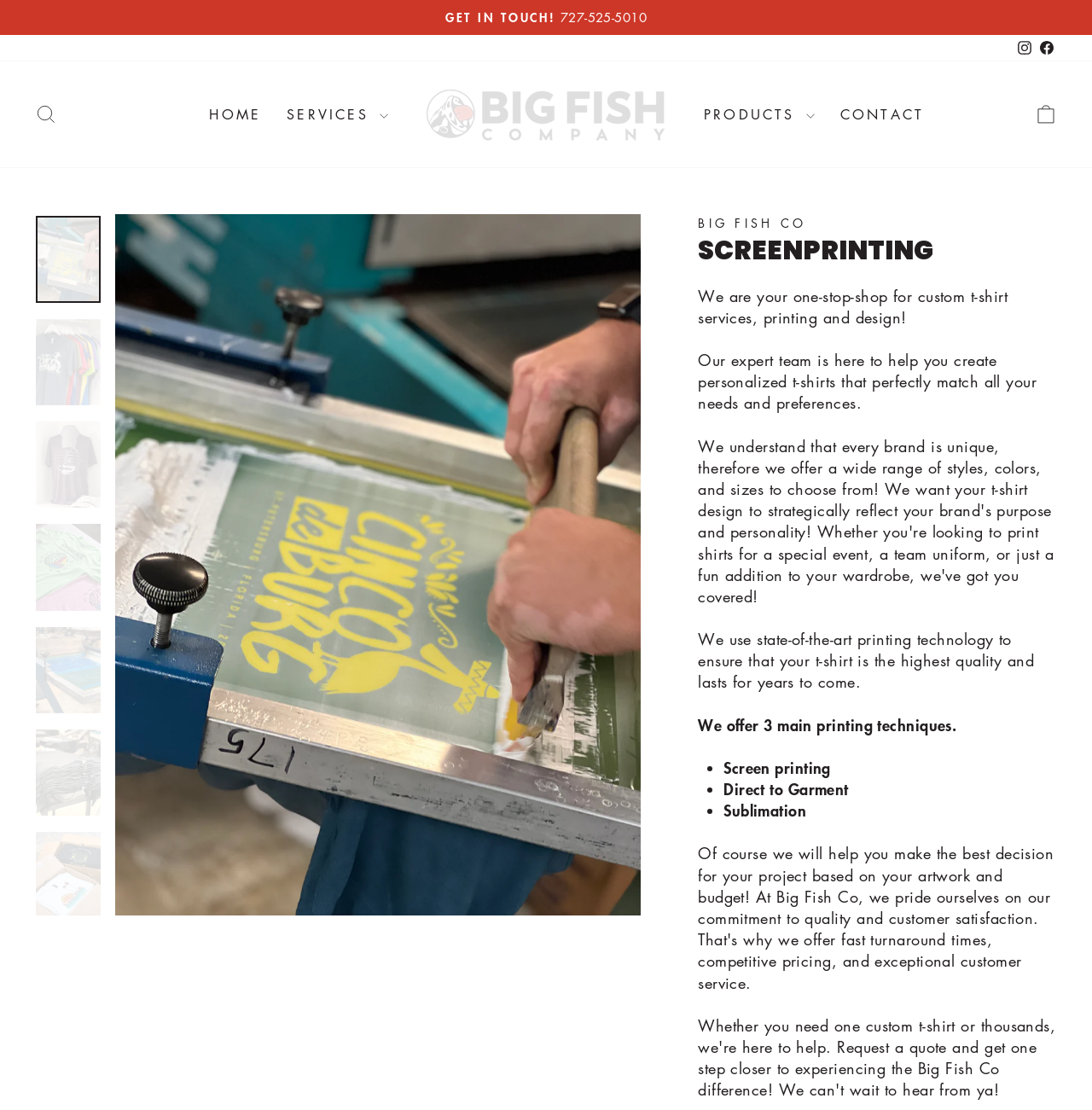Can you specify the bounding box coordinates for the region that should be clicked to fulfill this instruction: "Click the 'Instagram' link".

[0.928, 0.032, 0.948, 0.056]